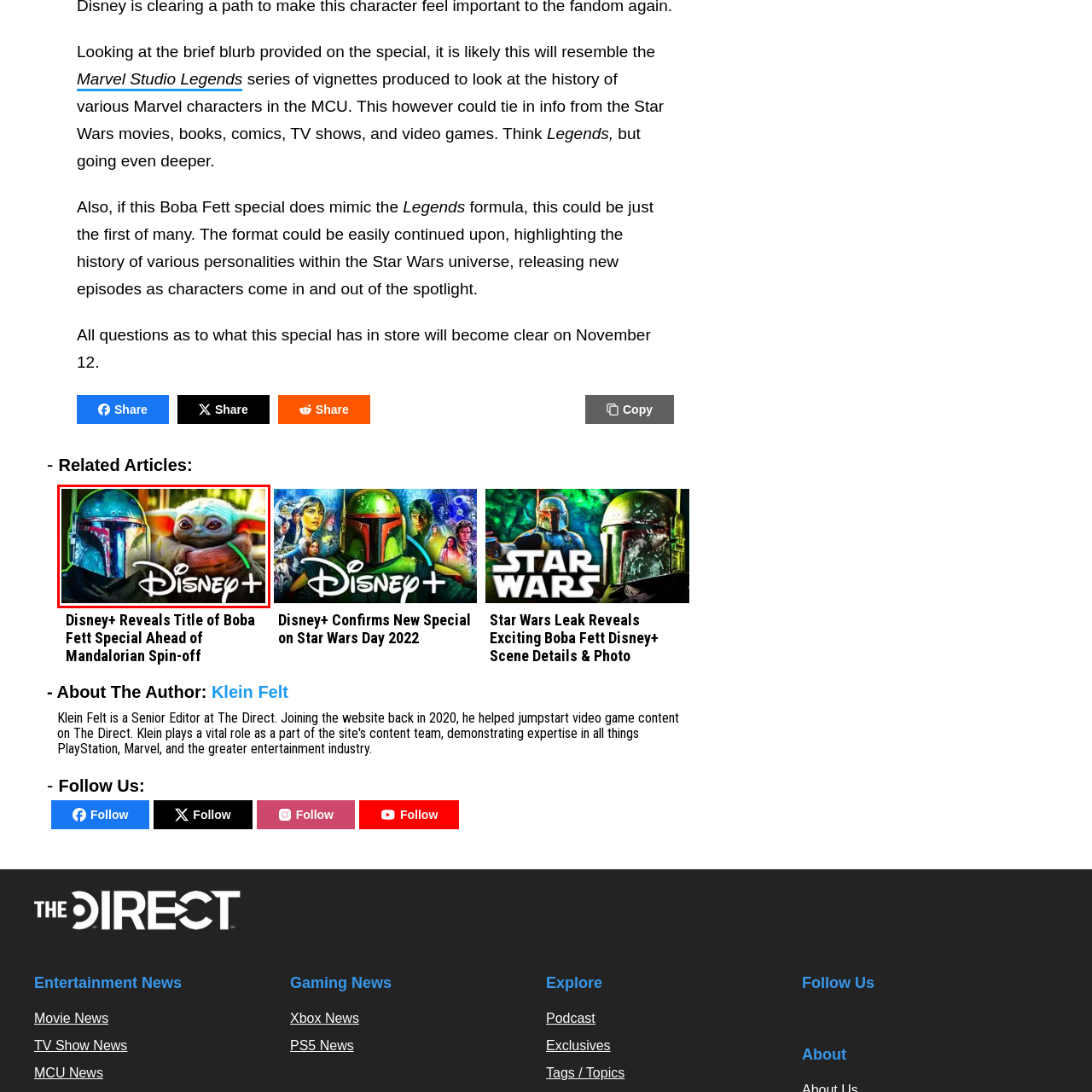Give a thorough and detailed explanation of the image enclosed by the red border.

The image features iconic characters from the Star Wars universe, showcasing the popular bounty hunter Boba Fett on the left and the beloved character Baby Yoda, also known as Grogu, on the right. They are set against a vibrant backdrop that suggests a connection to the galaxy far, far away. Prominently displayed is the Disney+ logo, indicating that this image likely pertains to content available on the streaming platform. This imagery appeals to fans of the Star Wars franchise, hinting at upcoming series or specials that delve into their stories, particularly highlighting the Boba Fett character in relation to recent and ongoing content on Disney+.